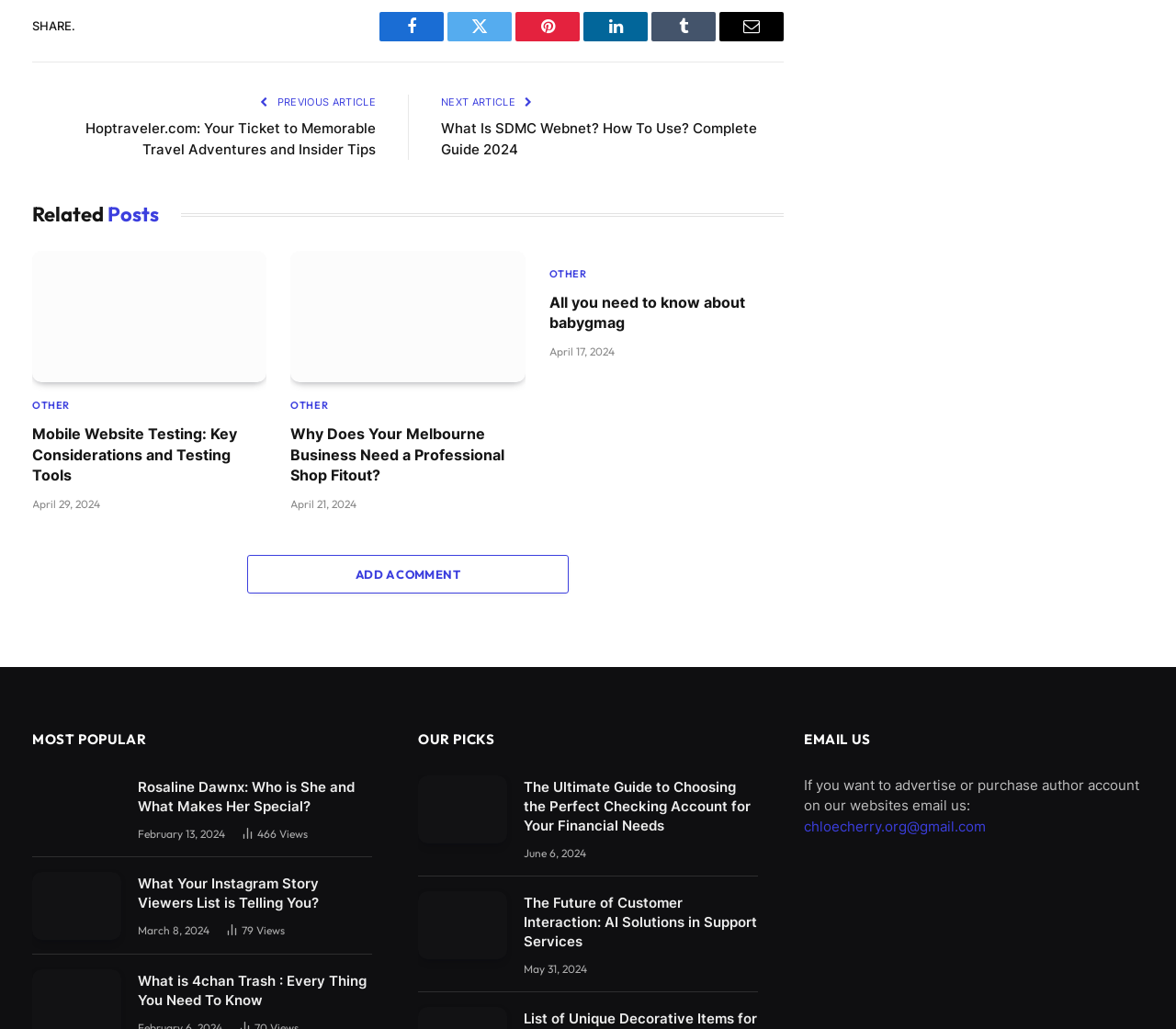Determine the bounding box coordinates for the UI element described. Format the coordinates as (top-left x, top-left y, bottom-right x, bottom-right y) and ensure all values are between 0 and 1. Element description: Add A Comment

[0.21, 0.539, 0.484, 0.576]